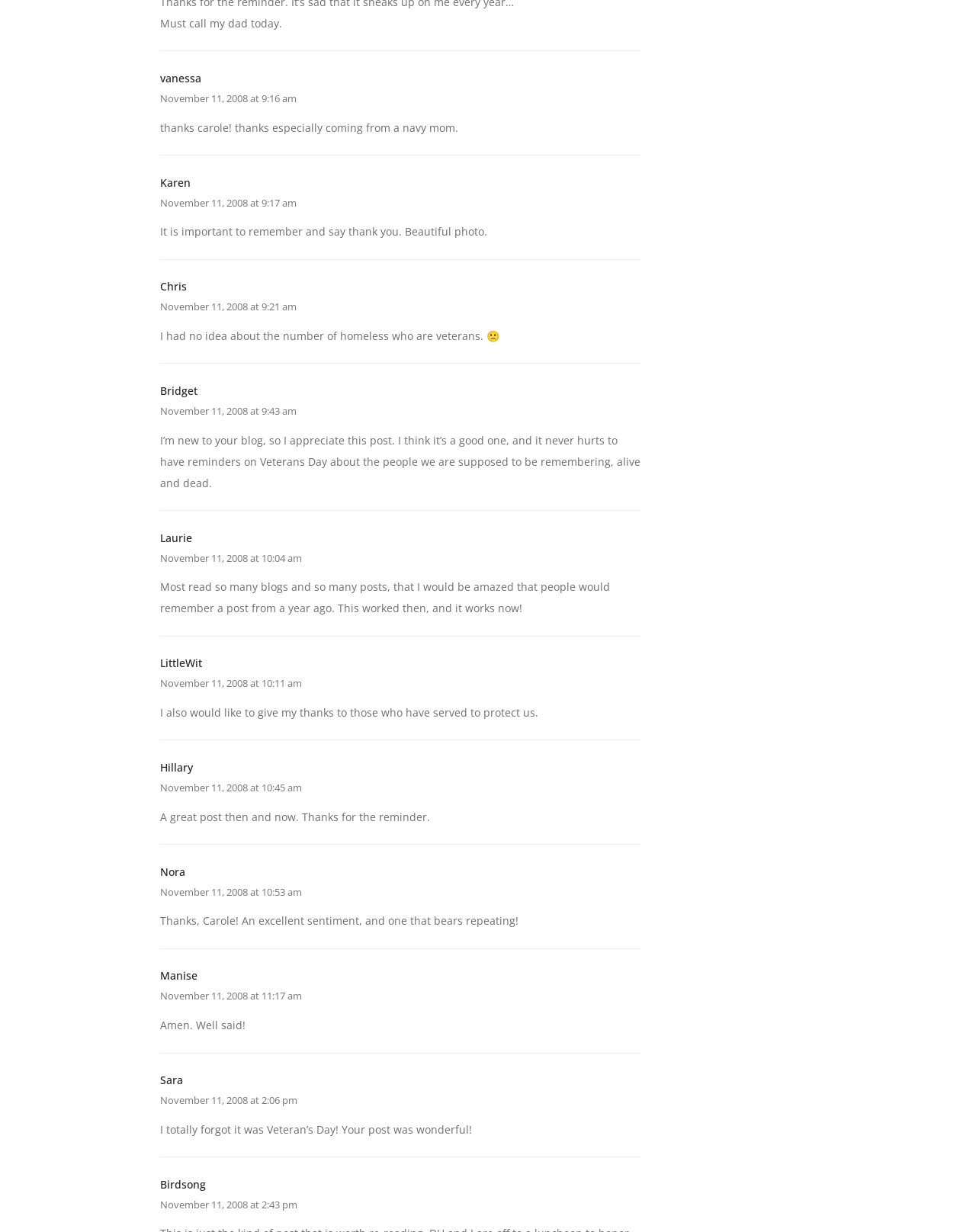How many comments are there on this webpage?
Please use the visual content to give a single word or phrase answer.

Multiple